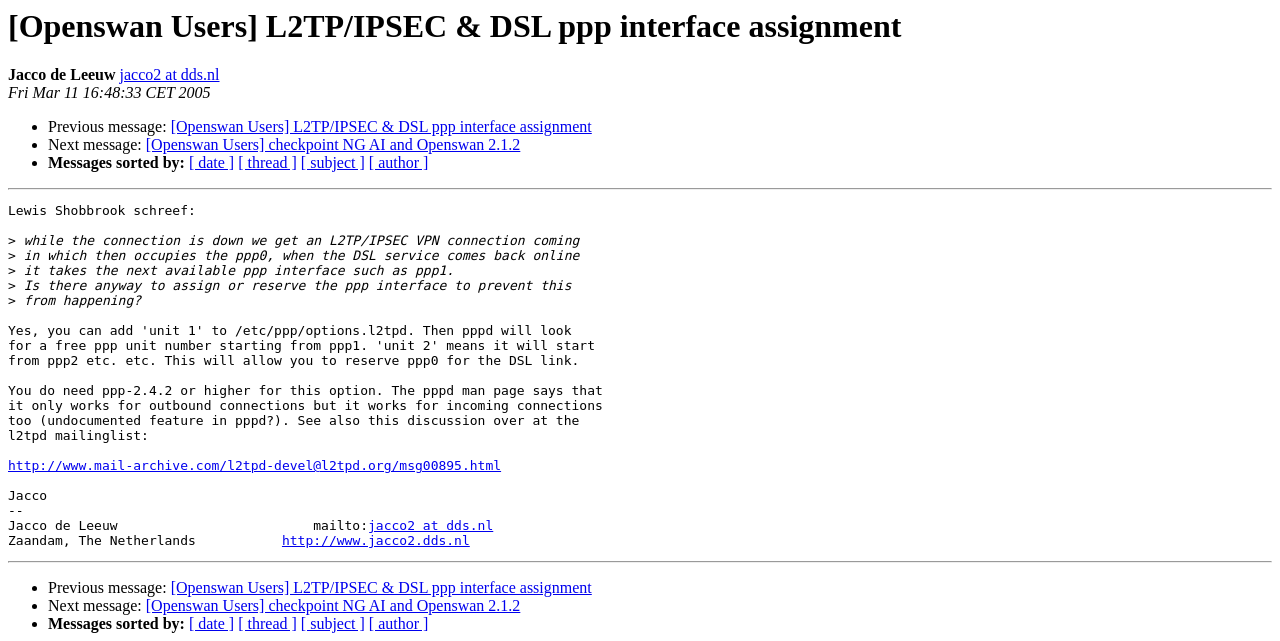Can you determine the bounding box coordinates of the area that needs to be clicked to fulfill the following instruction: "Read next message"?

[0.114, 0.213, 0.407, 0.239]